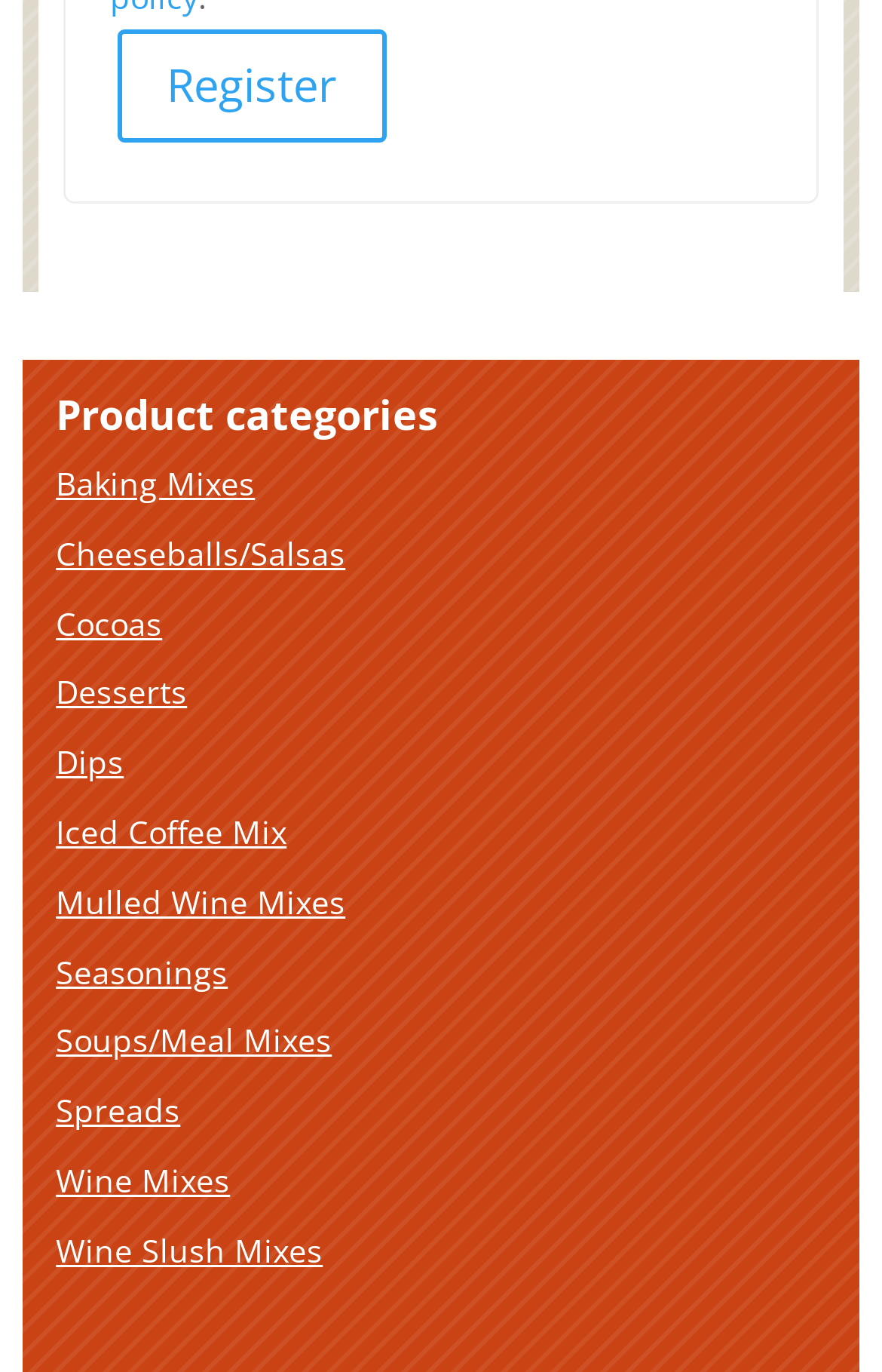Use one word or a short phrase to answer the question provided: 
How many product categories are listed?

13